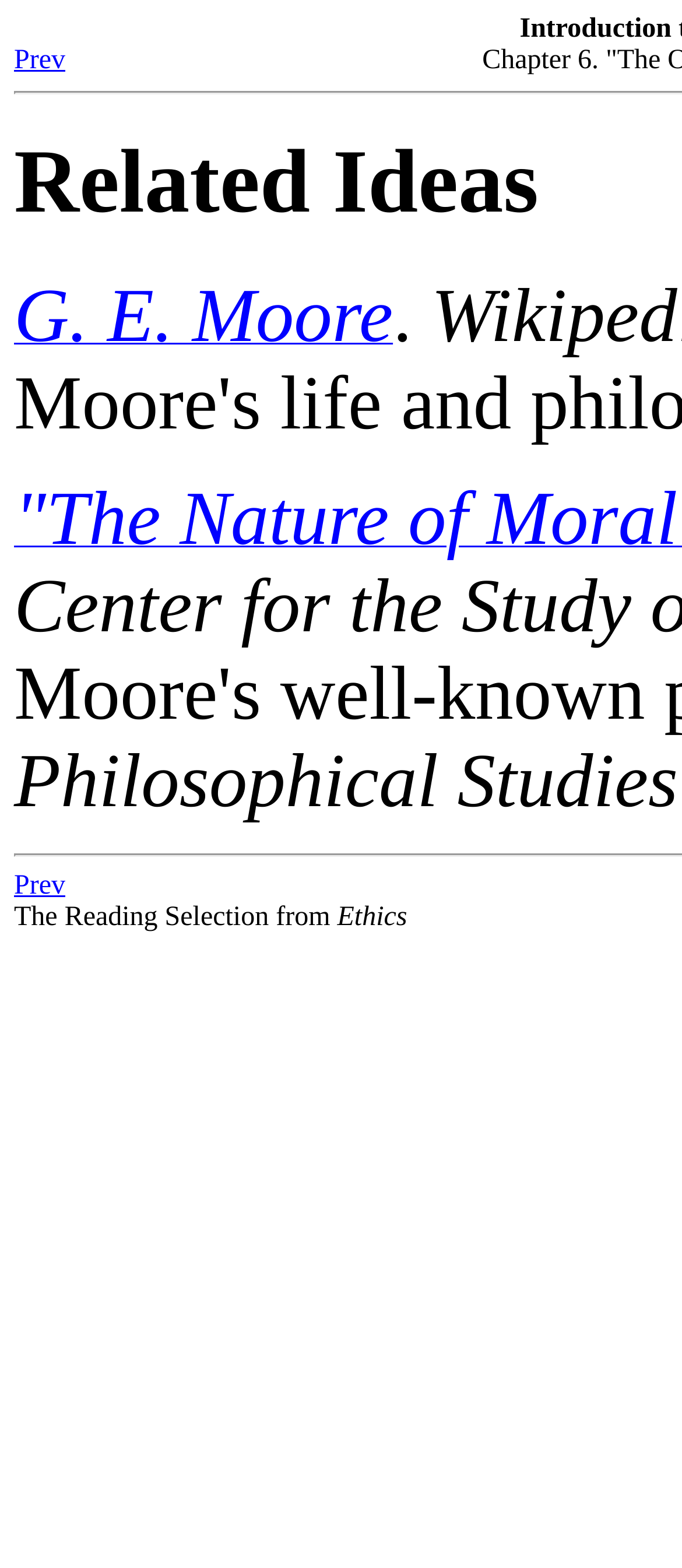Answer the following query with a single word or phrase:
What is the purpose of the 'Prev' link?

To go to previous page